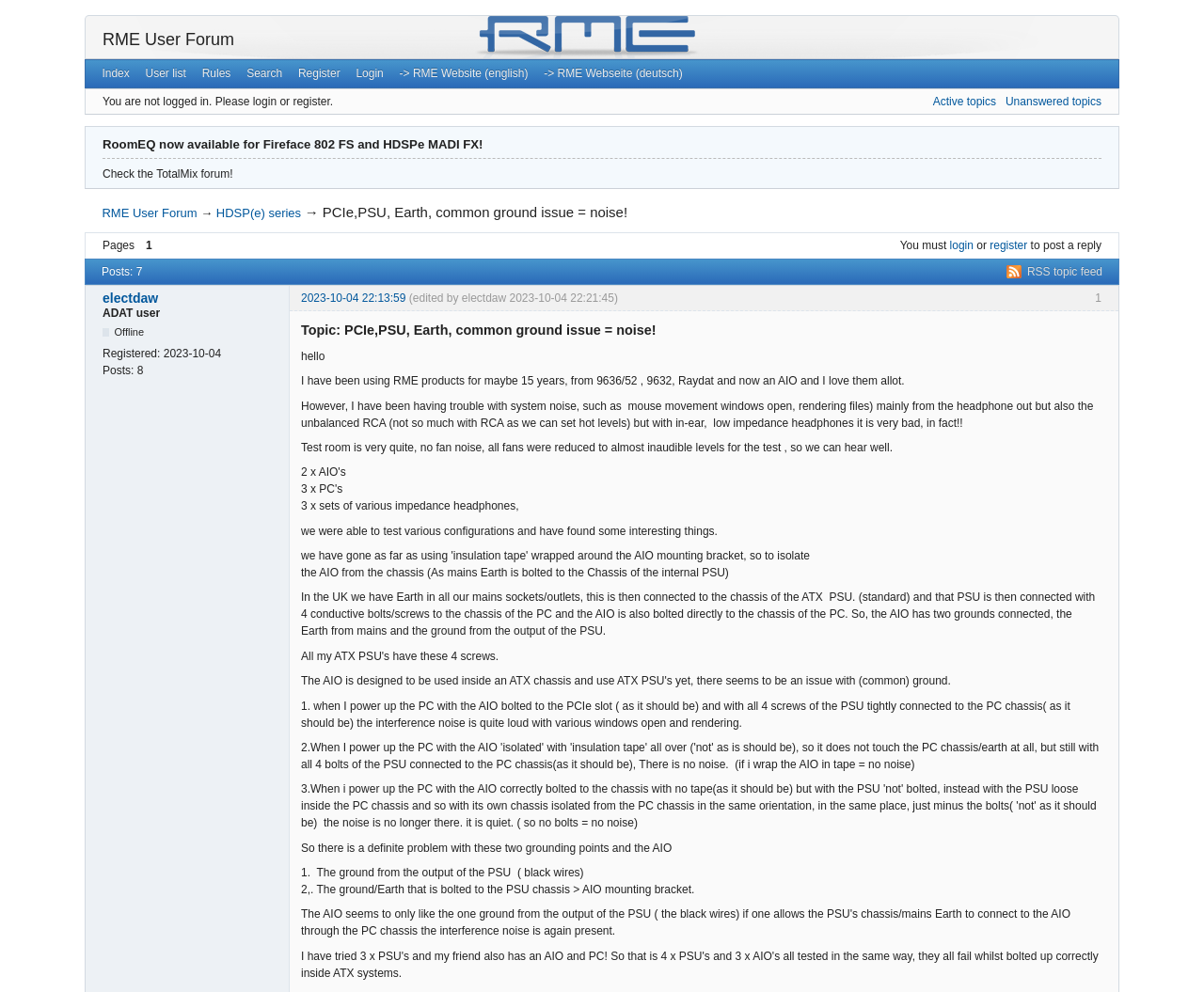Can you find and generate the webpage's heading?

RoomEQ now available for Fireface 802 FS and HDSPe MADI FX!